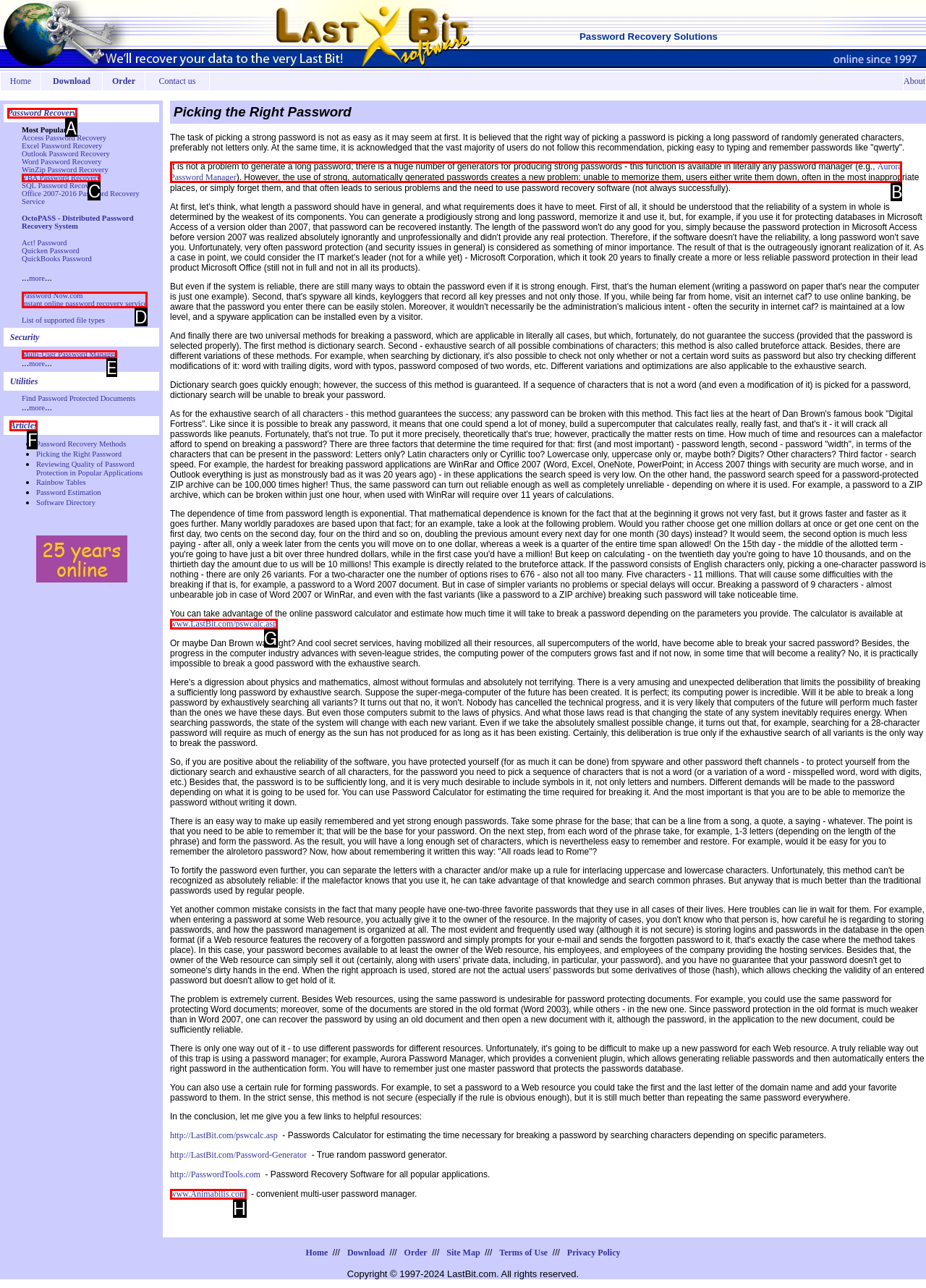Which UI element should be clicked to perform the following task: Share on Facebook? Answer with the corresponding letter from the choices.

None